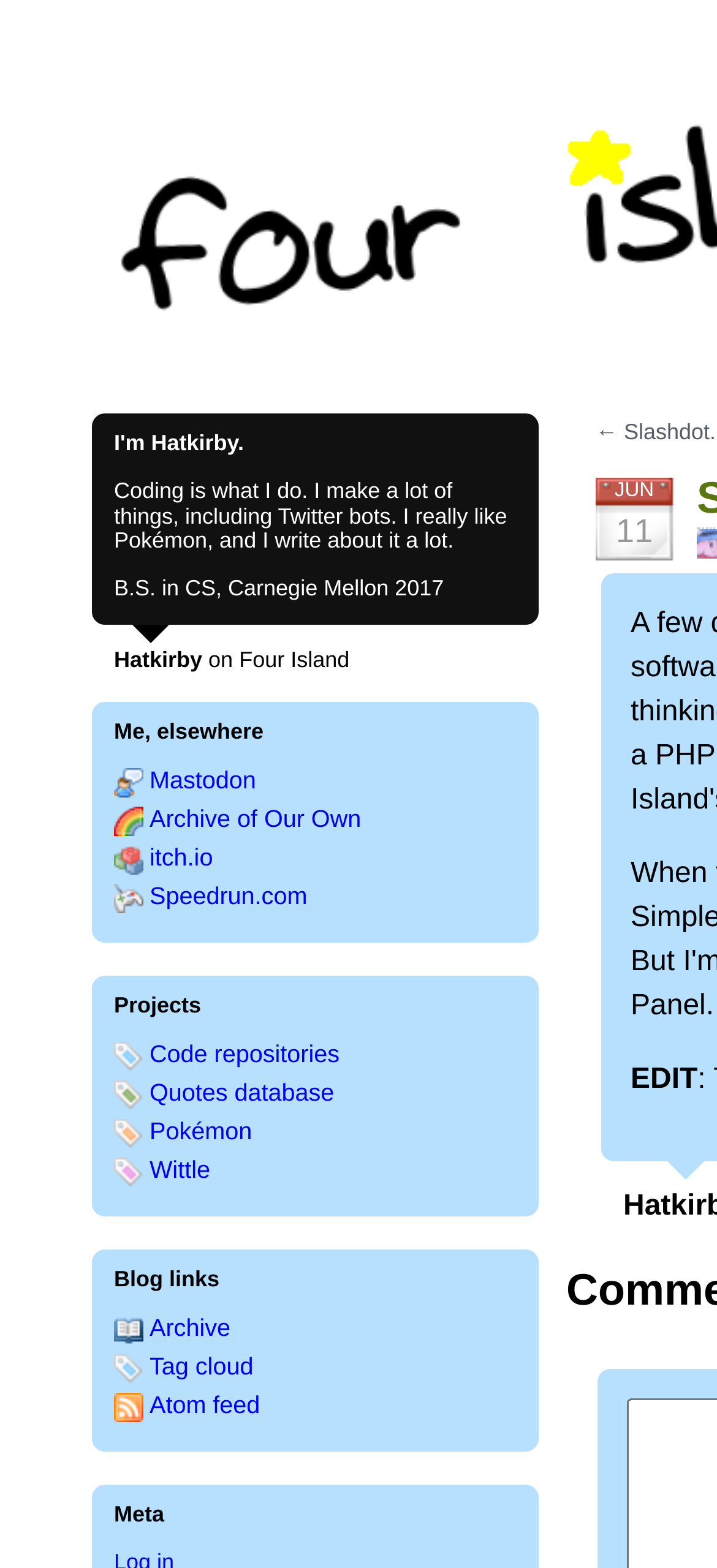Predict the bounding box of the UI element based on the description: "Wittle". The coordinates should be four float numbers between 0 and 1, formatted as [left, top, right, bottom].

[0.209, 0.737, 0.293, 0.754]